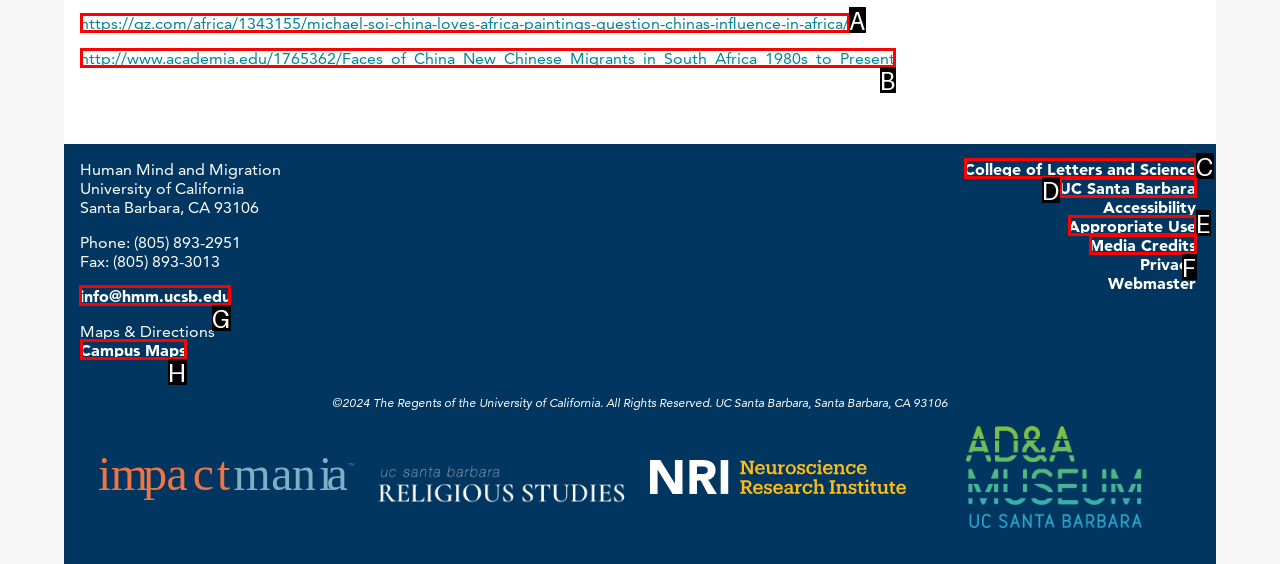What option should I click on to execute the task: Click on 'Electricity Shopping Guide'? Give the letter from the available choices.

None